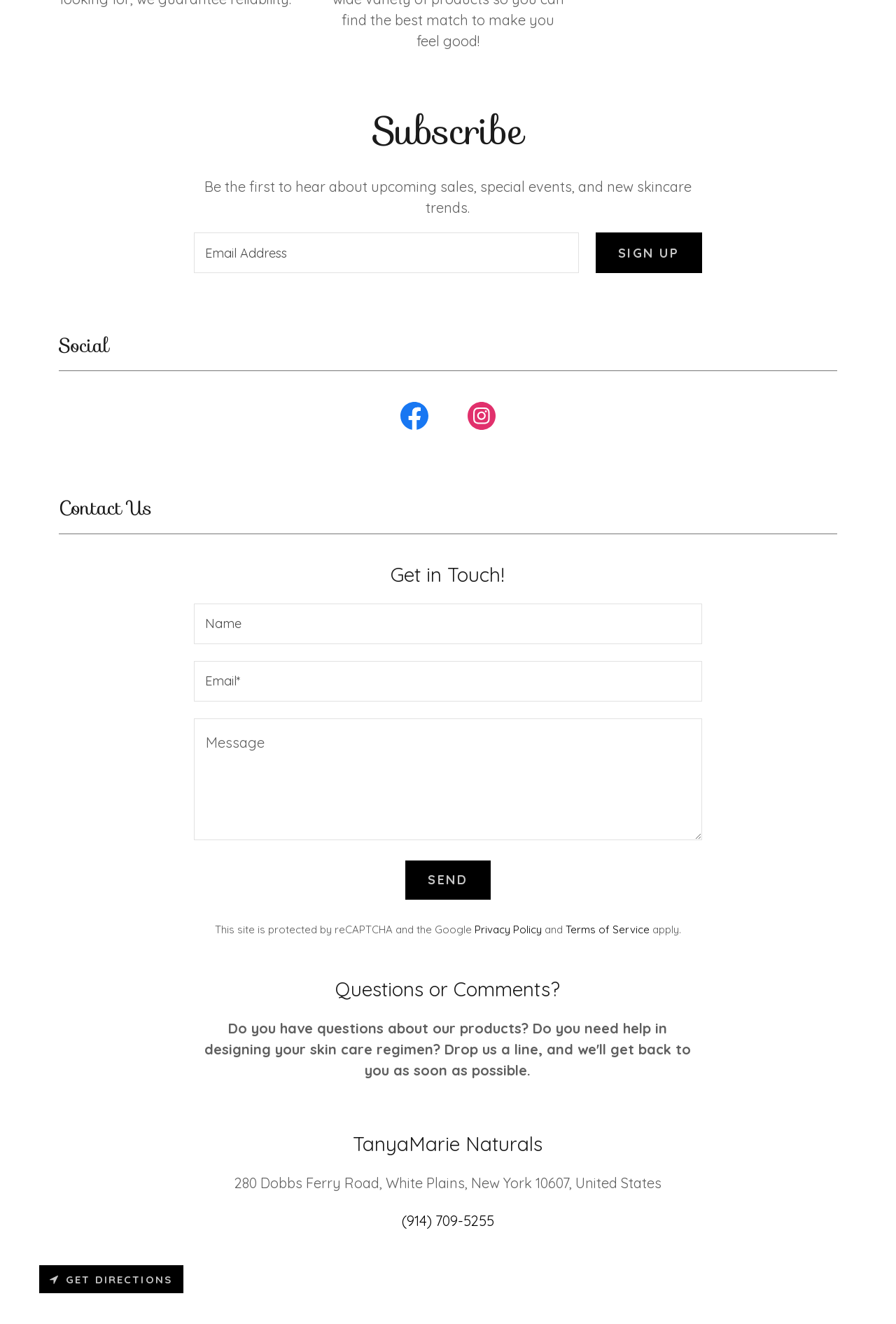Determine the bounding box coordinates of the element's region needed to click to follow the instruction: "Subscribe to the newsletter". Provide these coordinates as four float numbers between 0 and 1, formatted as [left, top, right, bottom].

[0.217, 0.176, 0.646, 0.206]